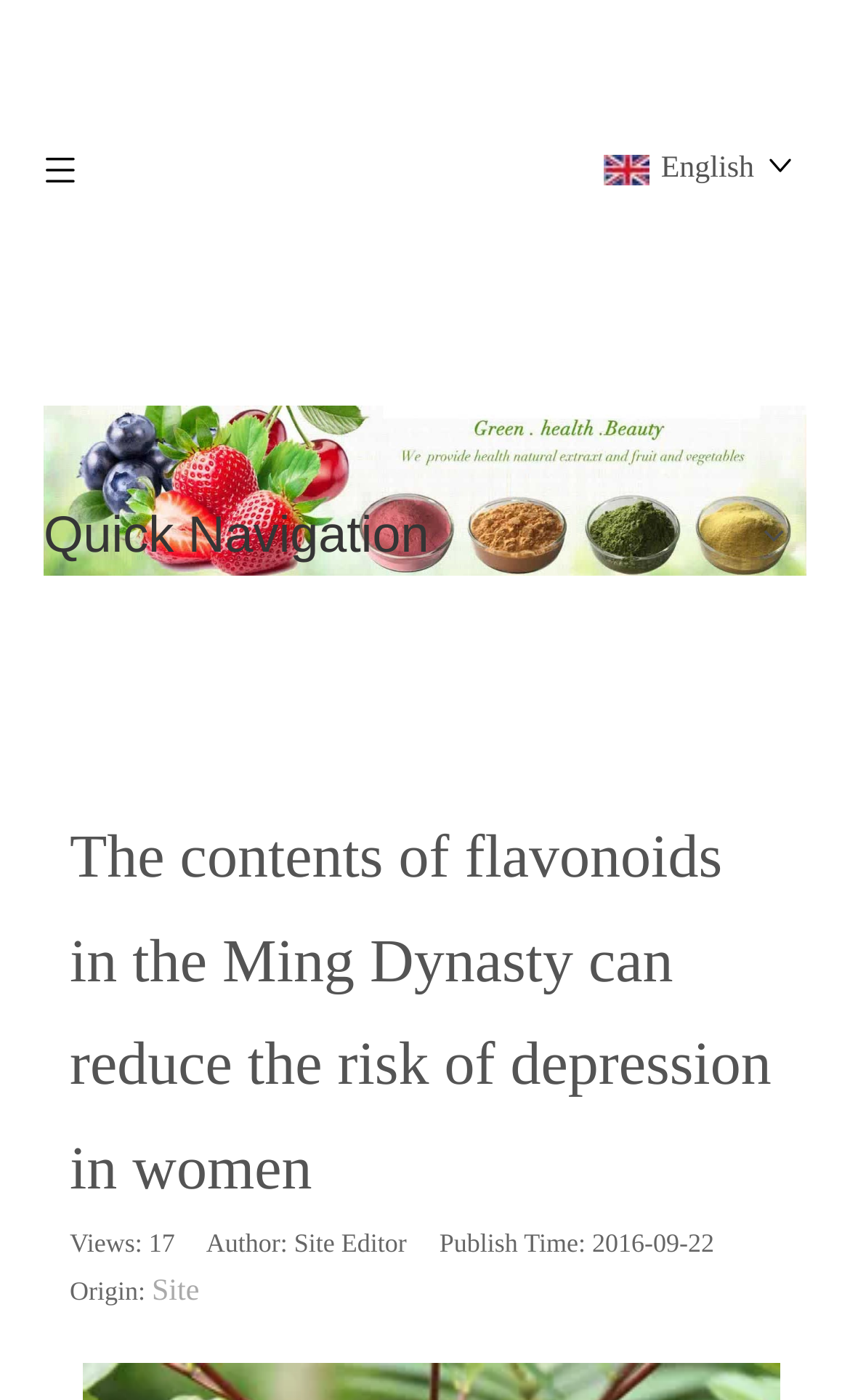Using the provided element description "parent_node: English", determine the bounding box coordinates of the UI element.

[0.9, 0.083, 0.936, 0.16]